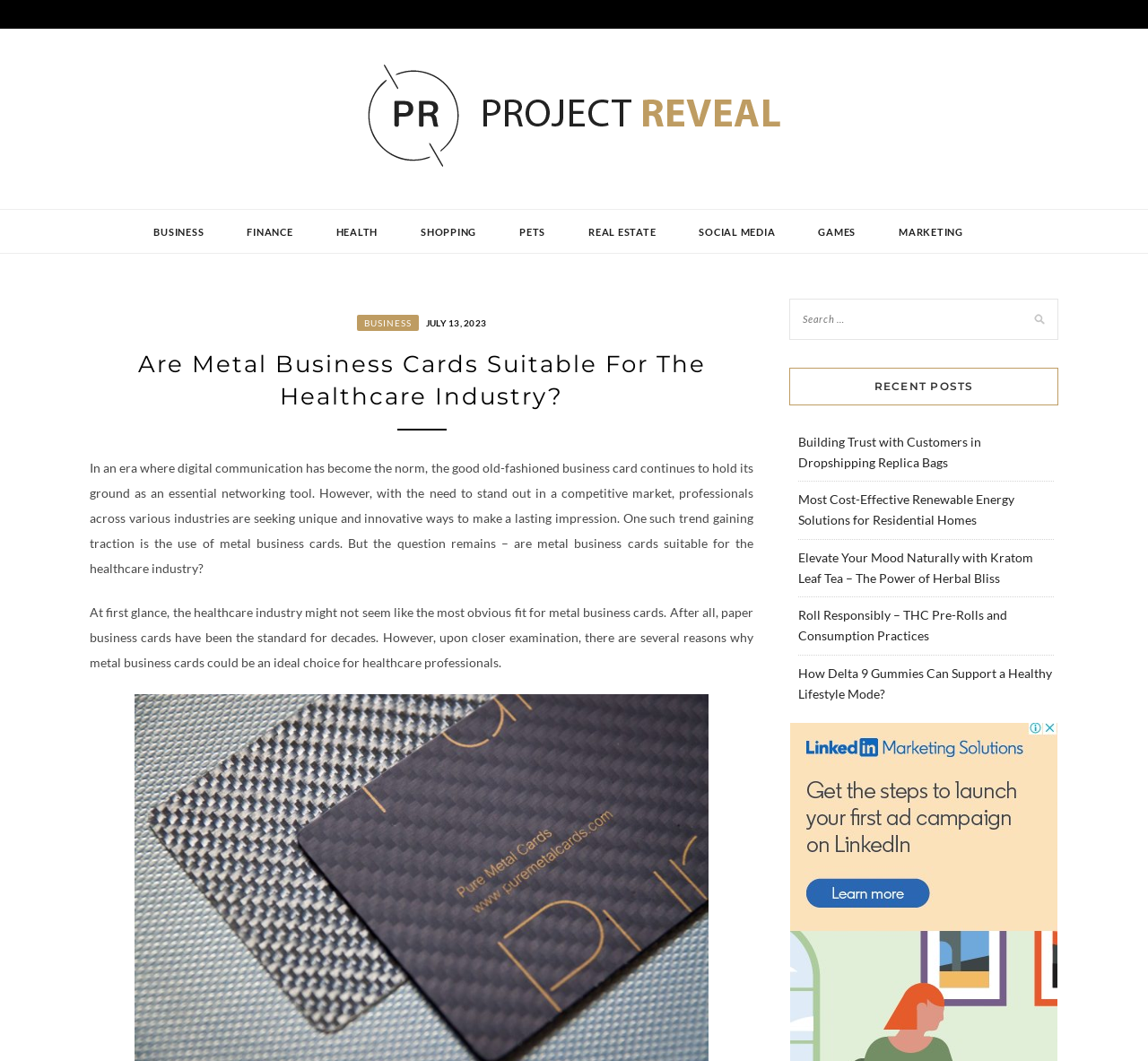Please find the bounding box for the UI component described as follows: "July 13, 2023June 26, 2023".

[0.367, 0.296, 0.424, 0.31]